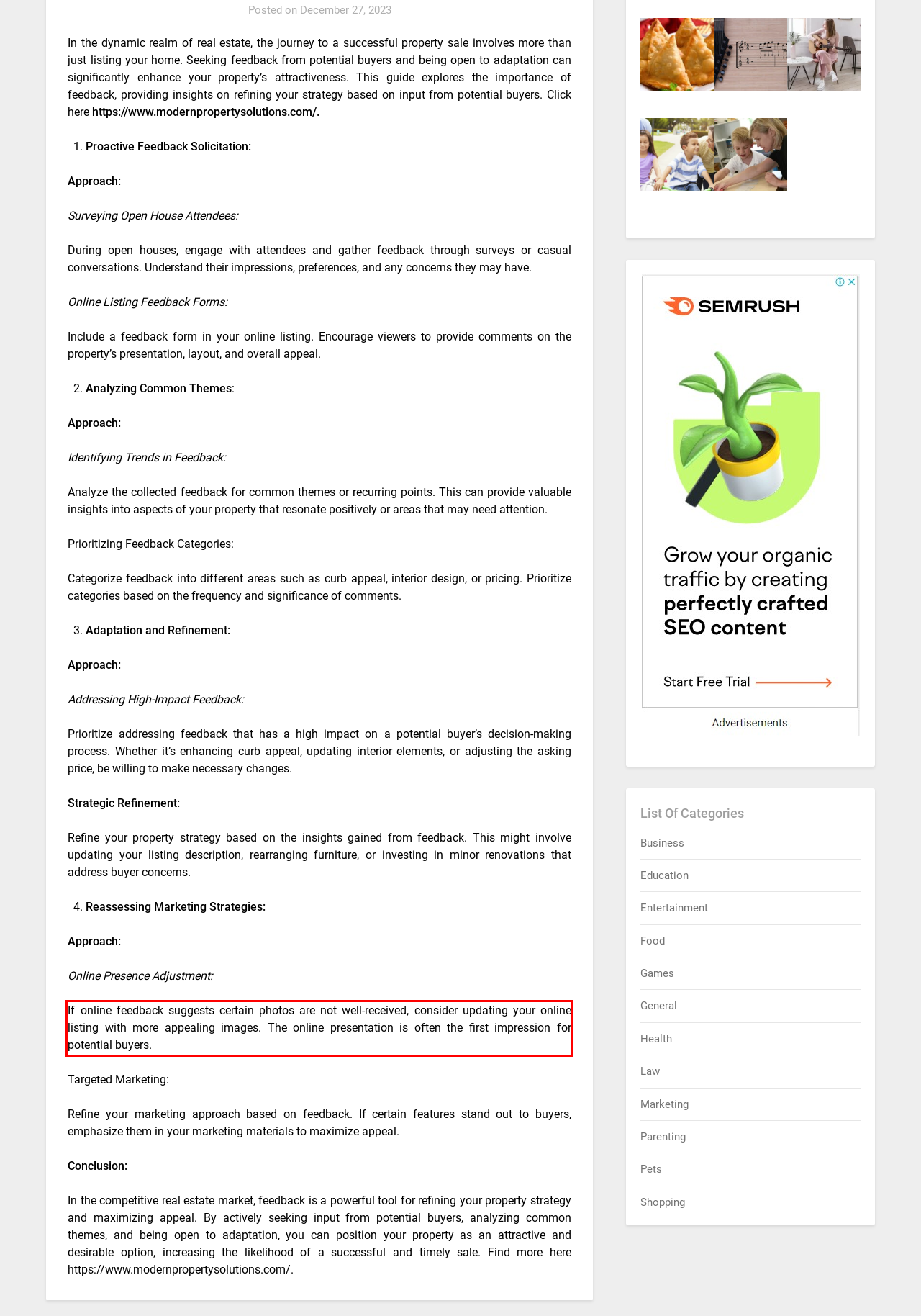Given a screenshot of a webpage with a red bounding box, extract the text content from the UI element inside the red bounding box.

If online feedback suggests certain photos are not well-received, consider updating your online listing with more appealing images. The online presentation is often the first impression for potential buyers.